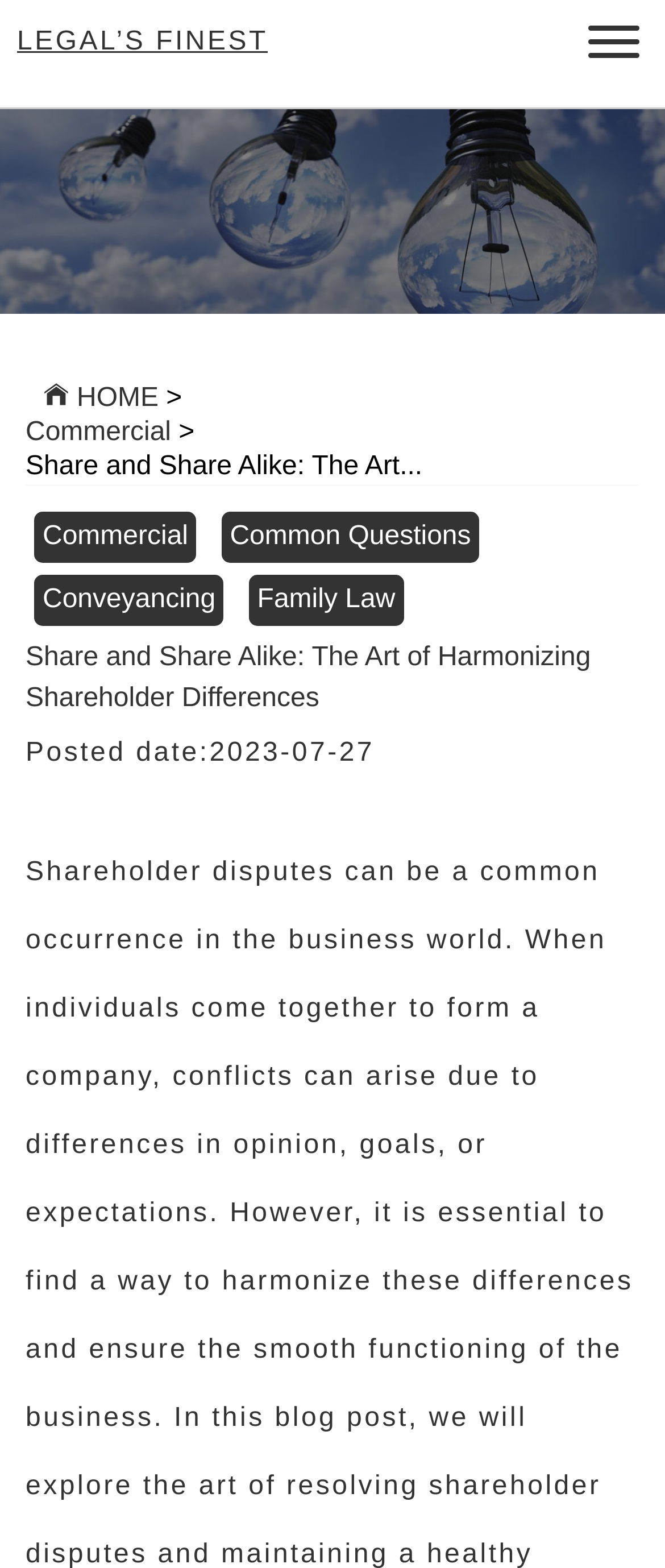What is the date of the latest article?
Please respond to the question with a detailed and well-explained answer.

The date of the latest article can be found below the main heading, where it is written as 'Posted date: 2023-07-27'.